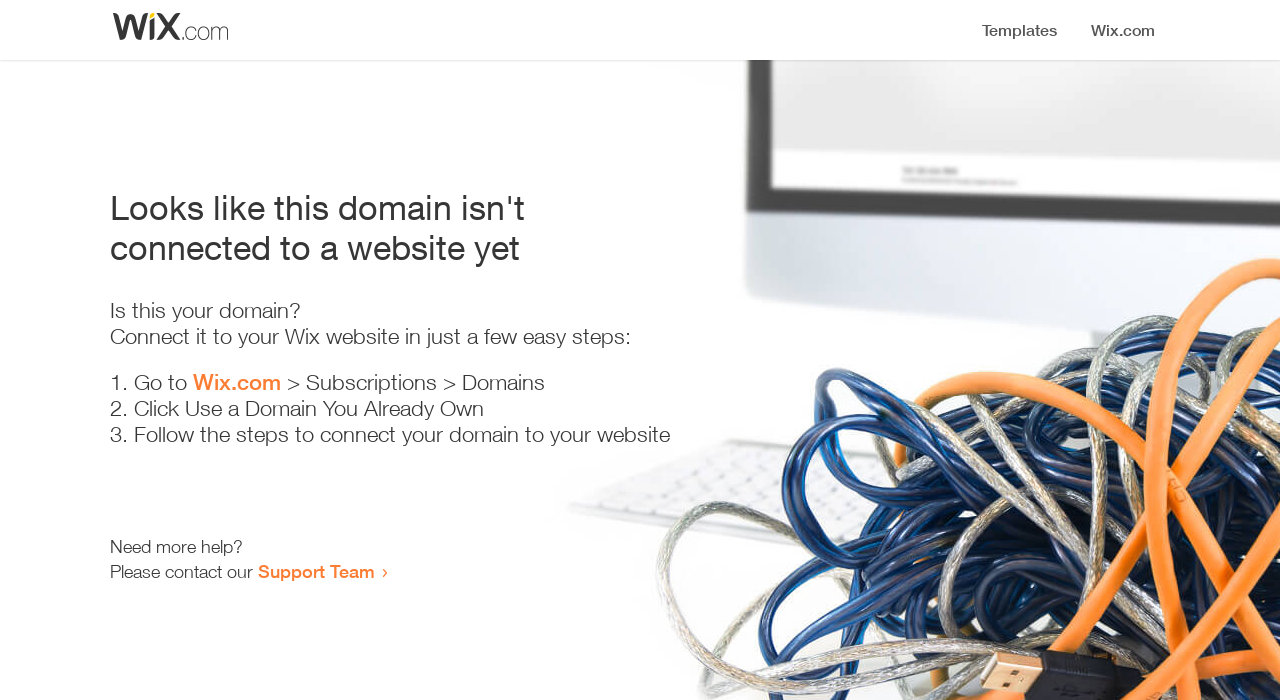Is this webpage related to Wix?
Refer to the image and offer an in-depth and detailed answer to the question.

The webpage provides a link to 'Wix.com' and mentions 'Wix website' in the instructions, which suggests that this webpage is related to Wix.